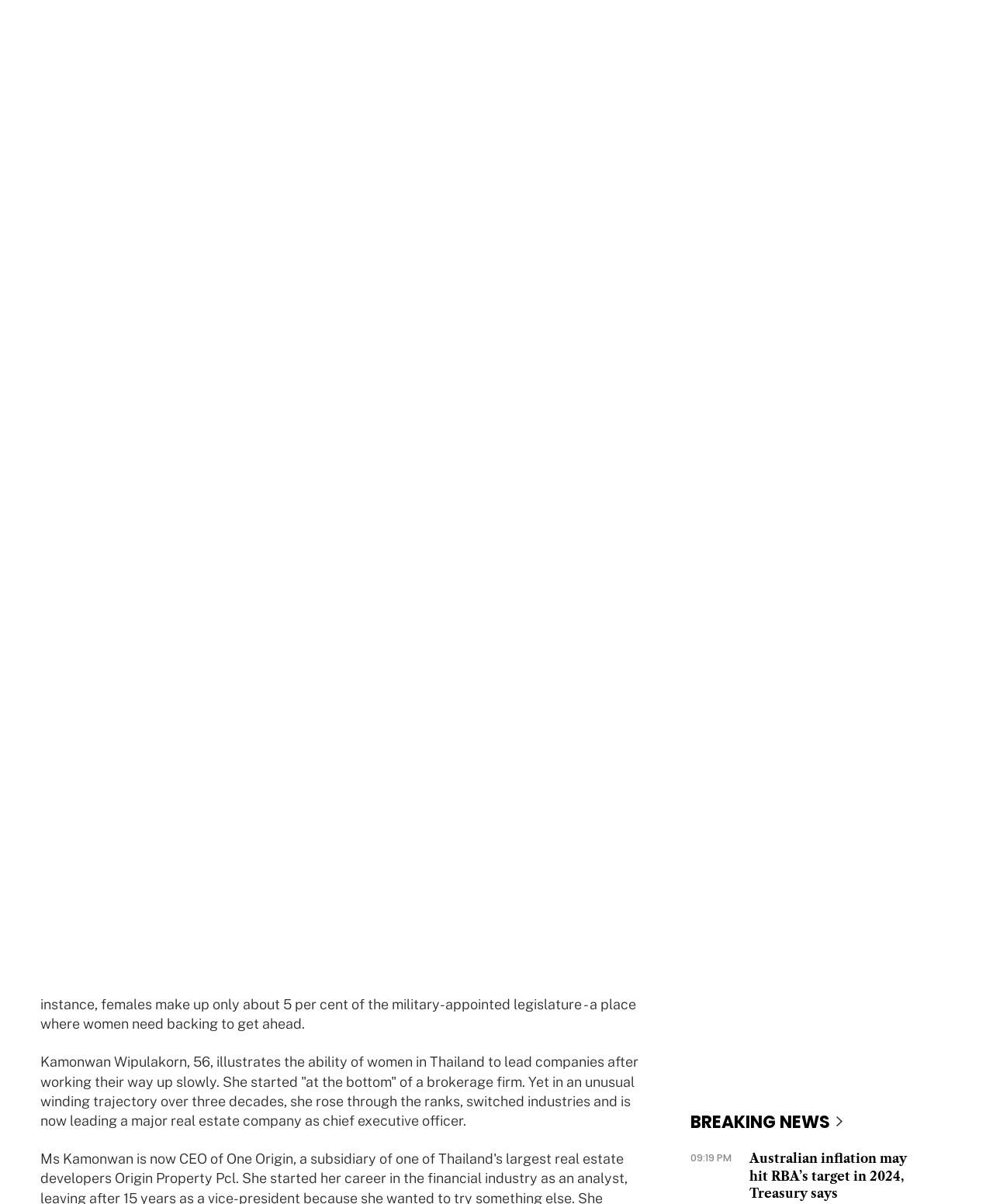Find the bounding box coordinates for the area that must be clicked to perform this action: "Click on the 'SUBSCRIBE' link".

[0.798, 0.065, 0.884, 0.085]